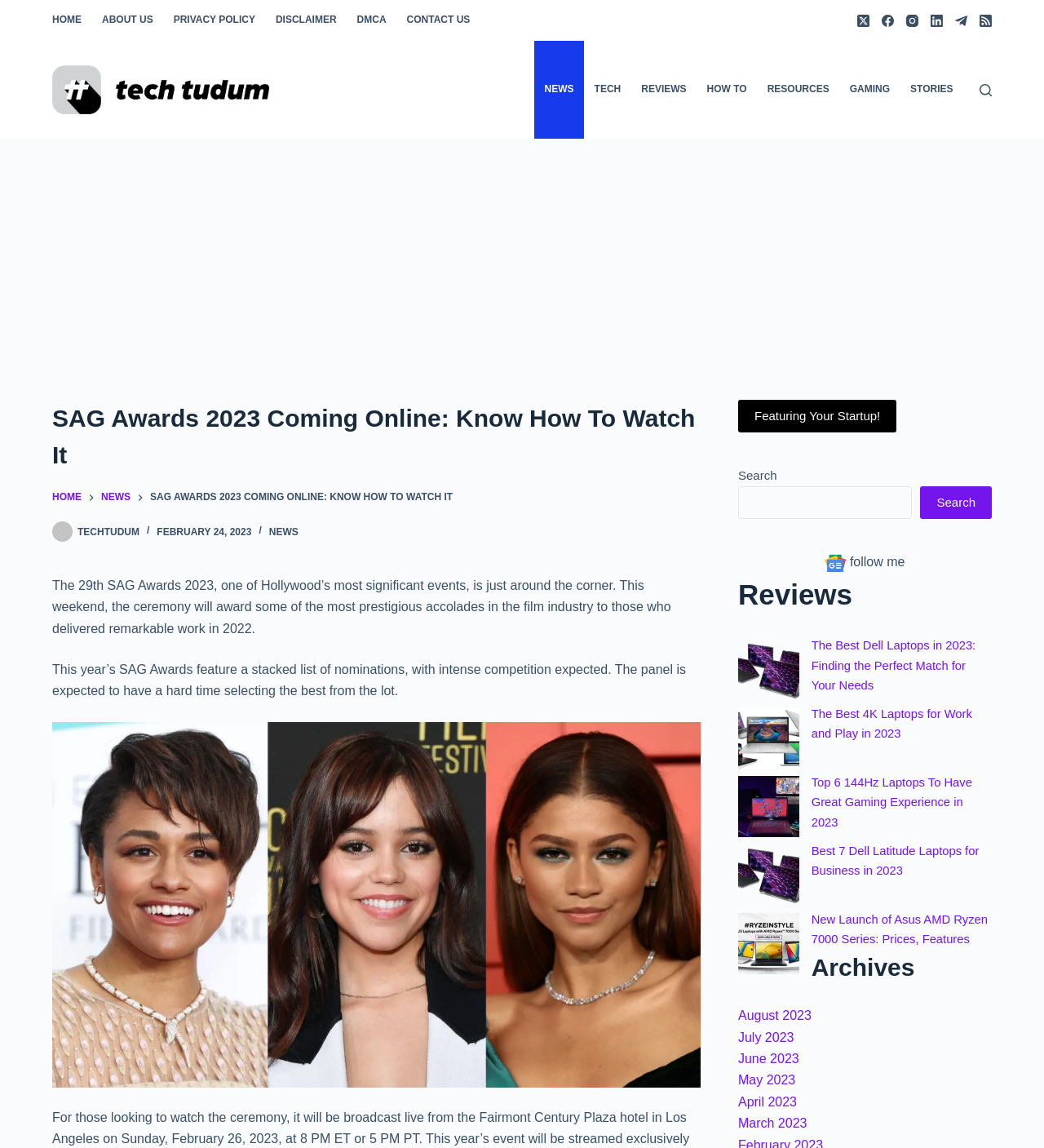Can you find the bounding box coordinates of the area I should click to execute the following instruction: "Visit the 'NEWS' page"?

[0.097, 0.426, 0.125, 0.441]